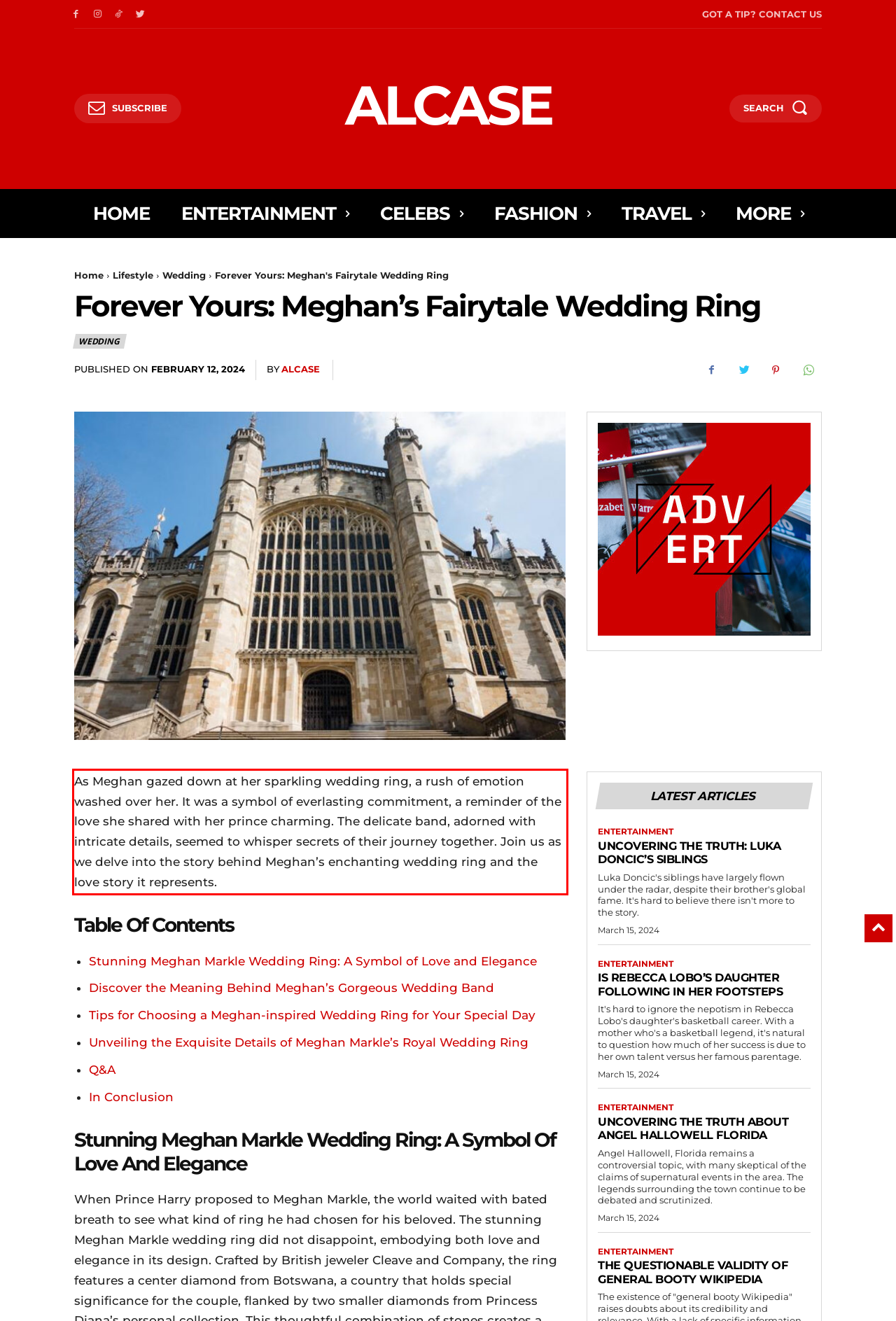Please look at the screenshot provided and find the red bounding box. Extract the text content contained within this bounding box.

As Meghan gazed down at her sparkling wedding ring, a rush of emotion washed over her. It was a symbol of everlasting commitment, a reminder of the love she shared with her prince charming. The delicate band, adorned with intricate details, seemed to whisper secrets of their journey together. Join us as we delve into the story behind Meghan’s enchanting wedding ring and the love story it represents.